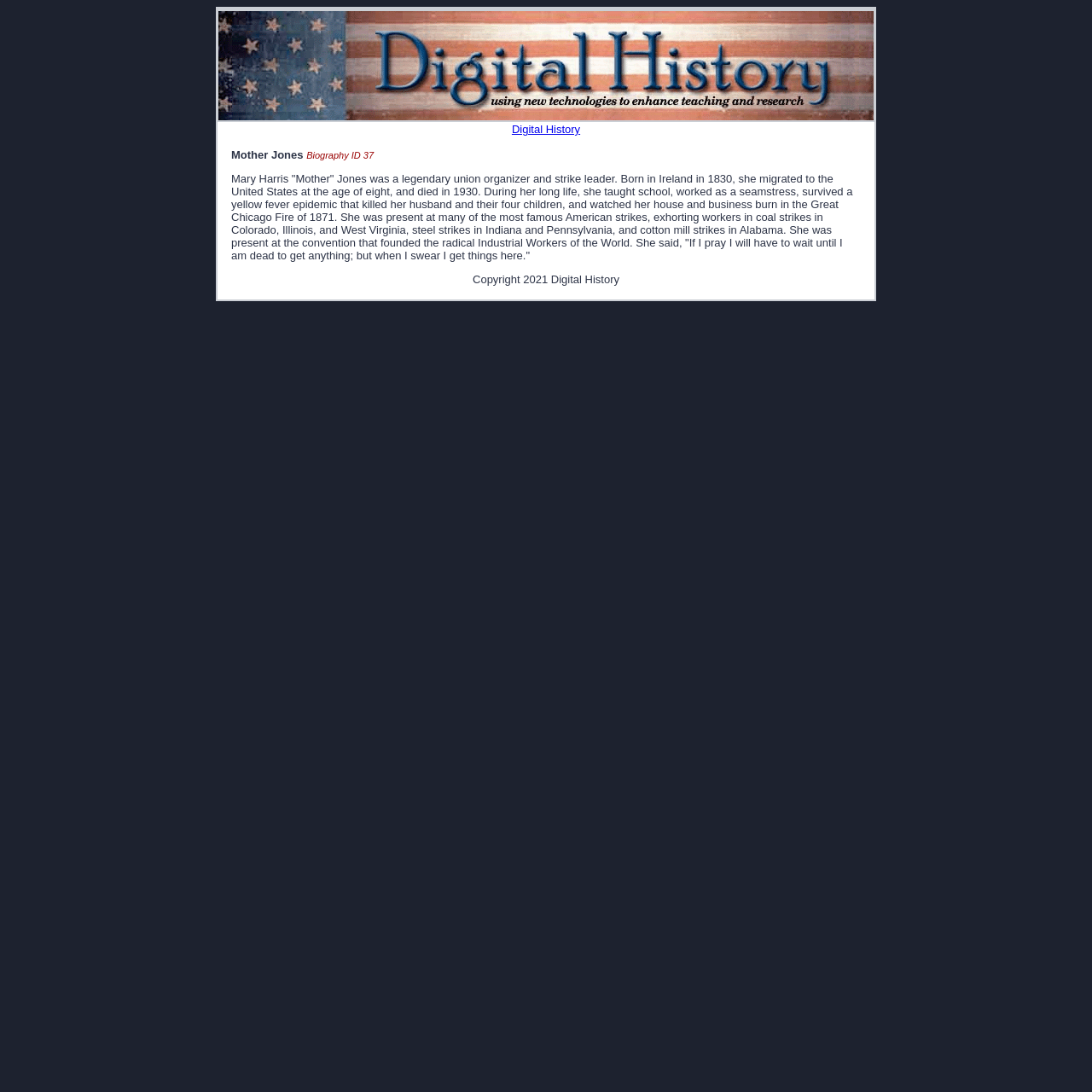Provide a brief response to the question below using one word or phrase:
Who is the subject of the biography?

Mother Jones